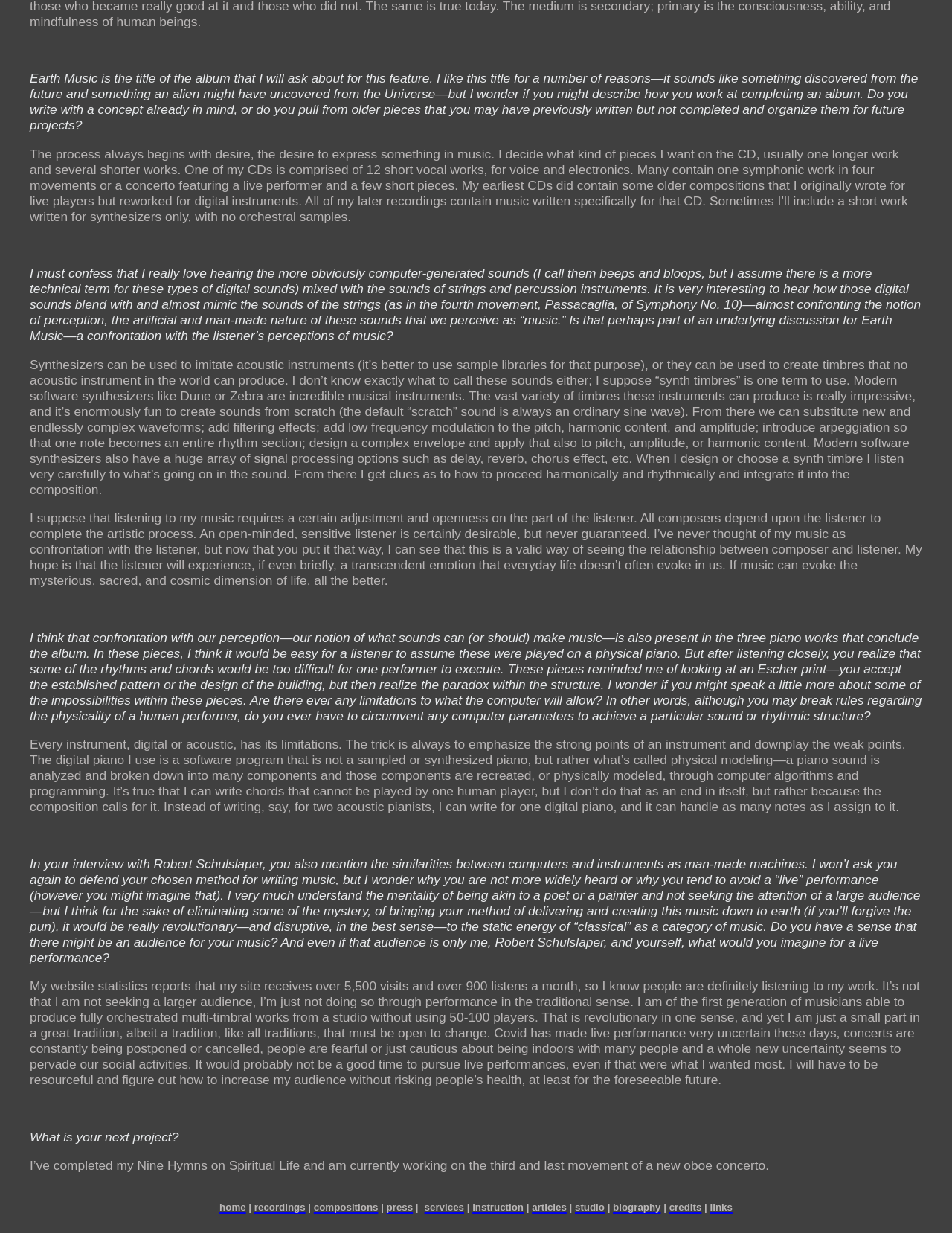Please locate the bounding box coordinates of the region I need to click to follow this instruction: "view recordings".

[0.267, 0.965, 0.321, 0.986]